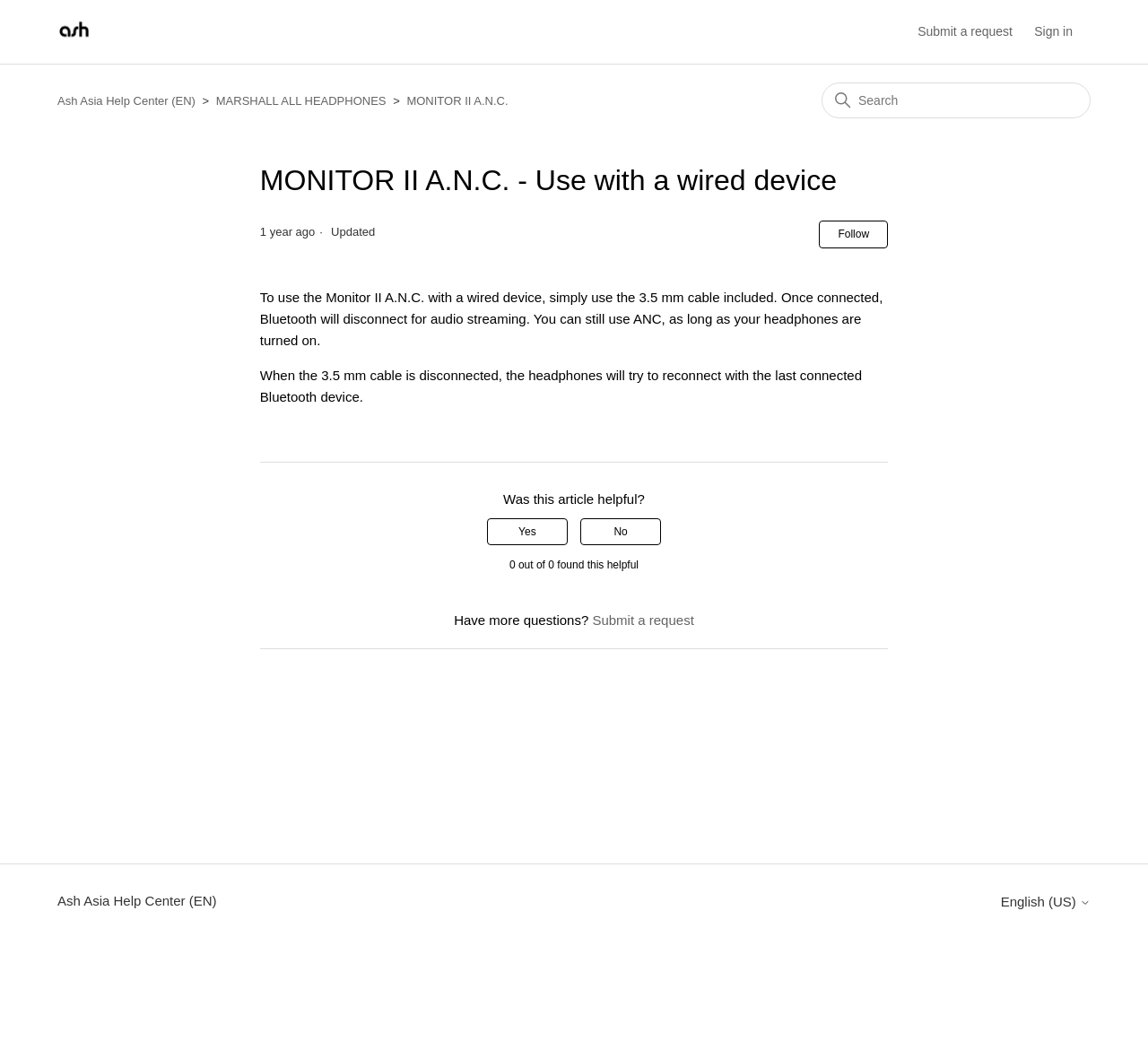Please identify the bounding box coordinates of the element that needs to be clicked to perform the following instruction: "Sign in".

[0.901, 0.022, 0.95, 0.04]